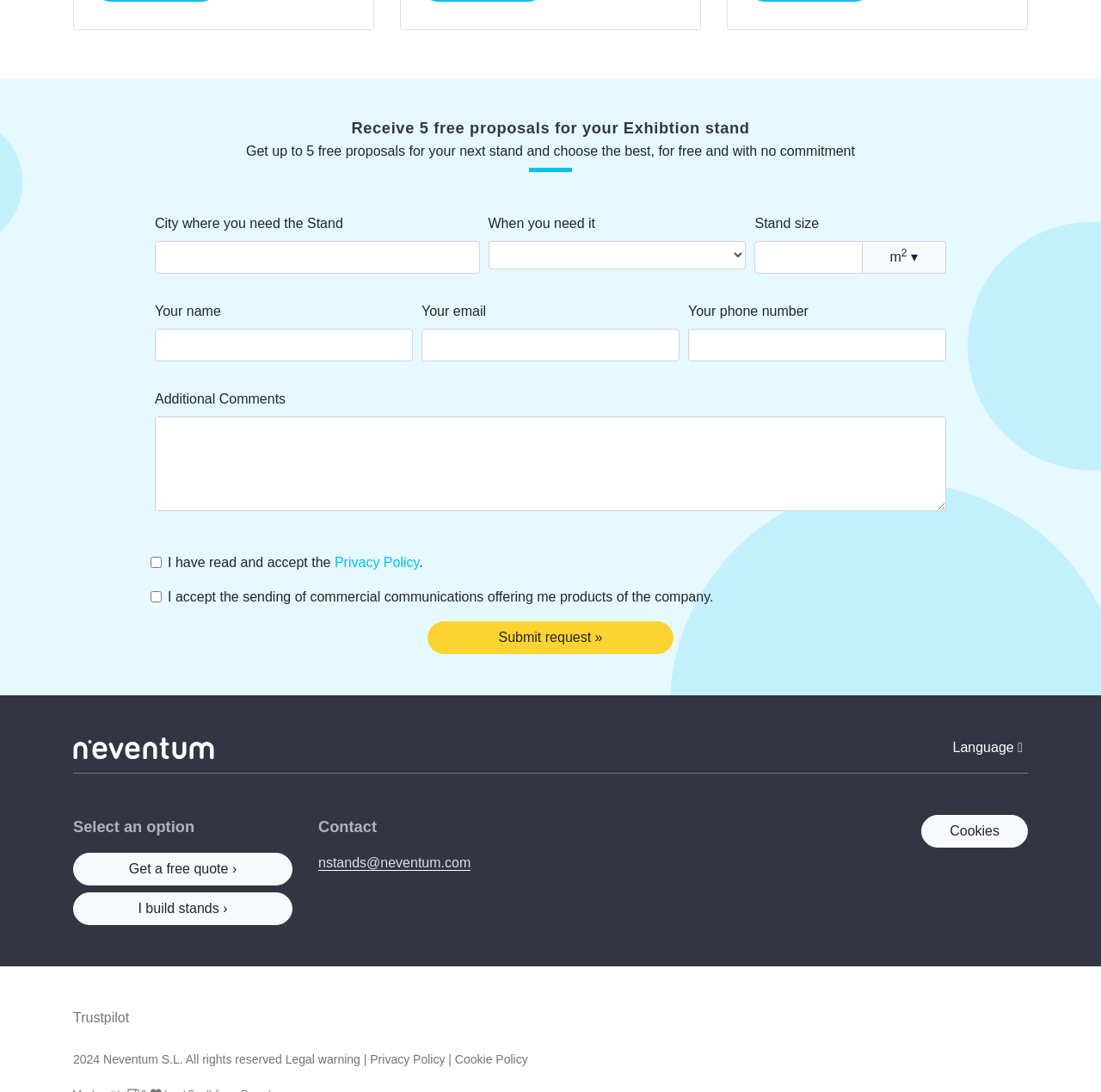Please locate the UI element described by "m2 ▾" and provide its bounding box coordinates.

[0.783, 0.221, 0.859, 0.251]